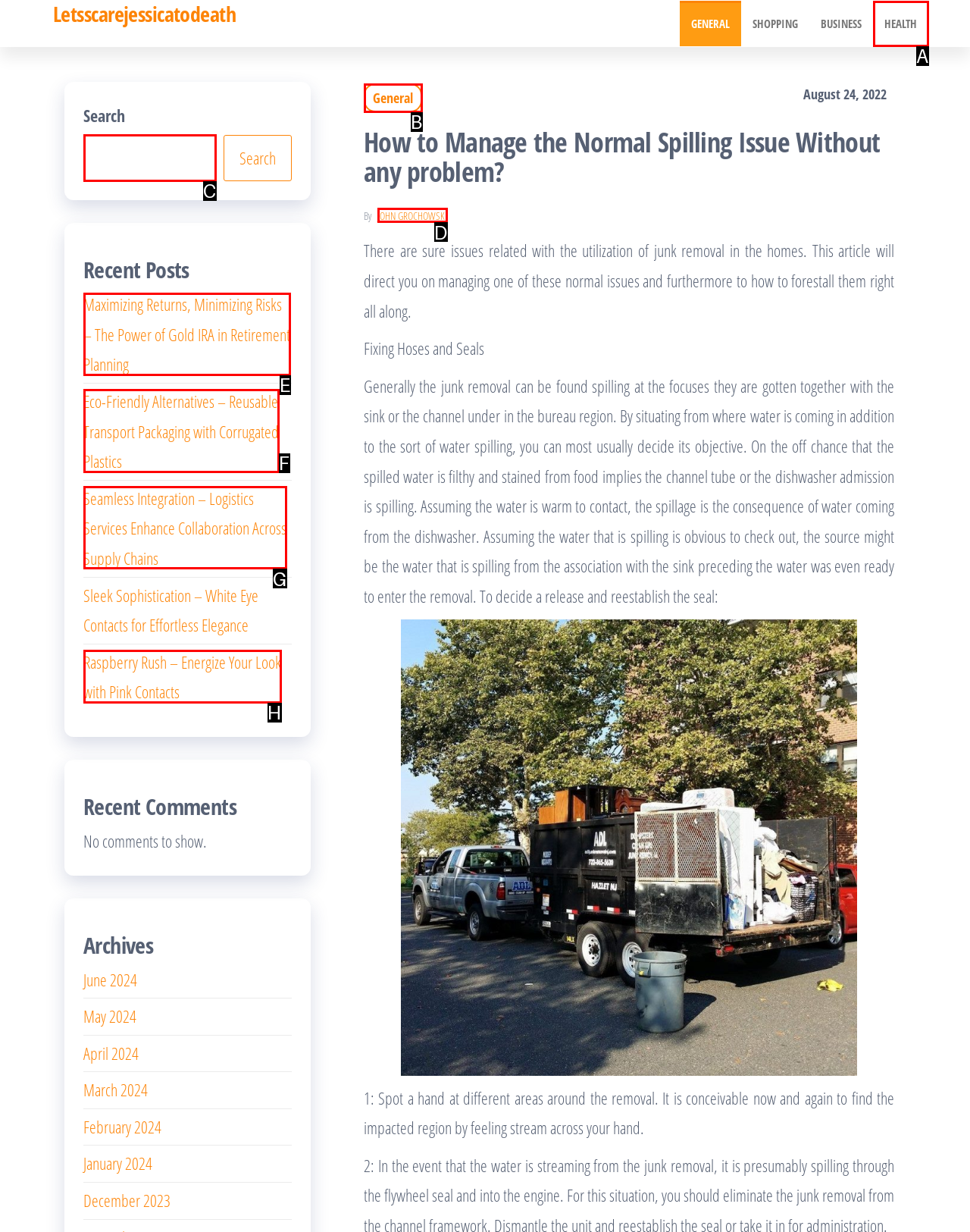Point out the option that best suits the description: Health
Indicate your answer with the letter of the selected choice.

A